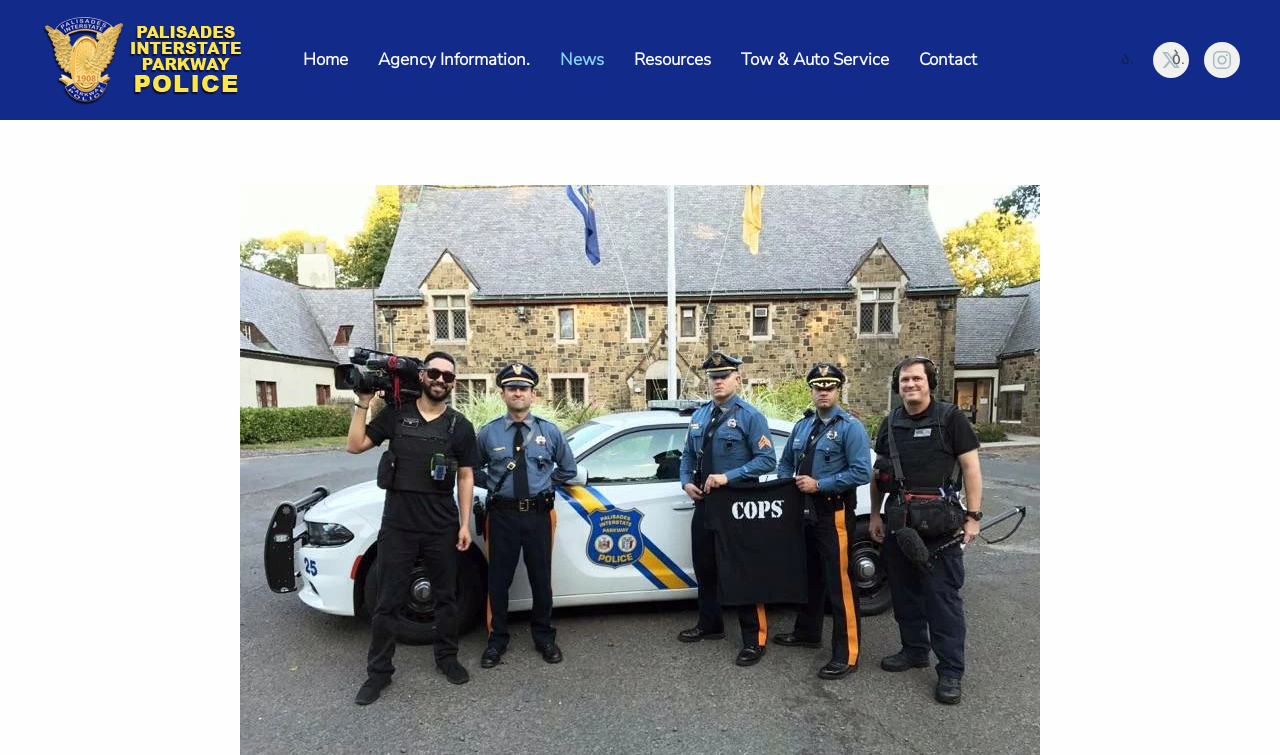Determine the heading of the webpage and extract its text content.

PIP PD Welcomes COPS TV